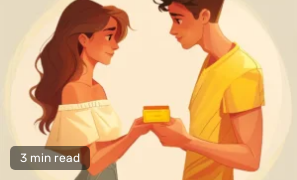Describe thoroughly the contents of the image.

In this enchanting illustration, a young man and woman share a heartfelt moment as he presents her with a small gift, symbolizing affection and thoughtfulness. The woman, wearing a stylish off-the-shoulder top, gazes at him with warm eyes, reflecting a sense of excitement and joy. Meanwhile, the young man, dressed in a vibrant yellow shirt, looks at her with a shy but proud smile, holding the gift box delicately in his hands. The soft, pastel background enhances the emotional connection between the characters, making the scene feel intimate and special. Below the image, a note indicates a brief read, suggesting that this illustration accompanies a story or article titled "Gift Cards – The Best Gift for Your Girlfriend," hinting at the thoughtful nature of gifts in relationships. This moment captures the essence of giving and the sweet dynamics of young love.